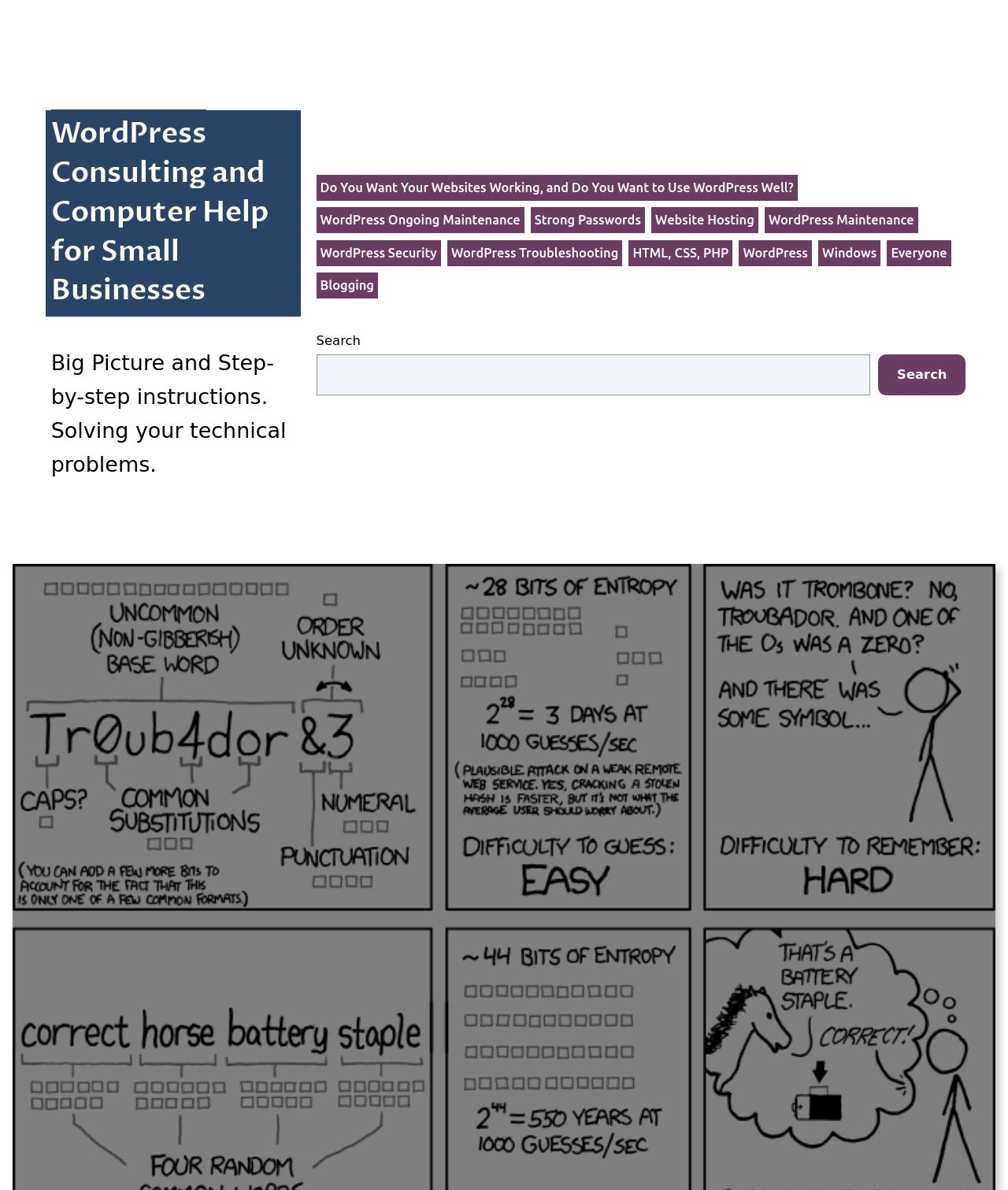Please give a succinct answer using a single word or phrase:
What type of businesses does the website cater to?

Small businesses